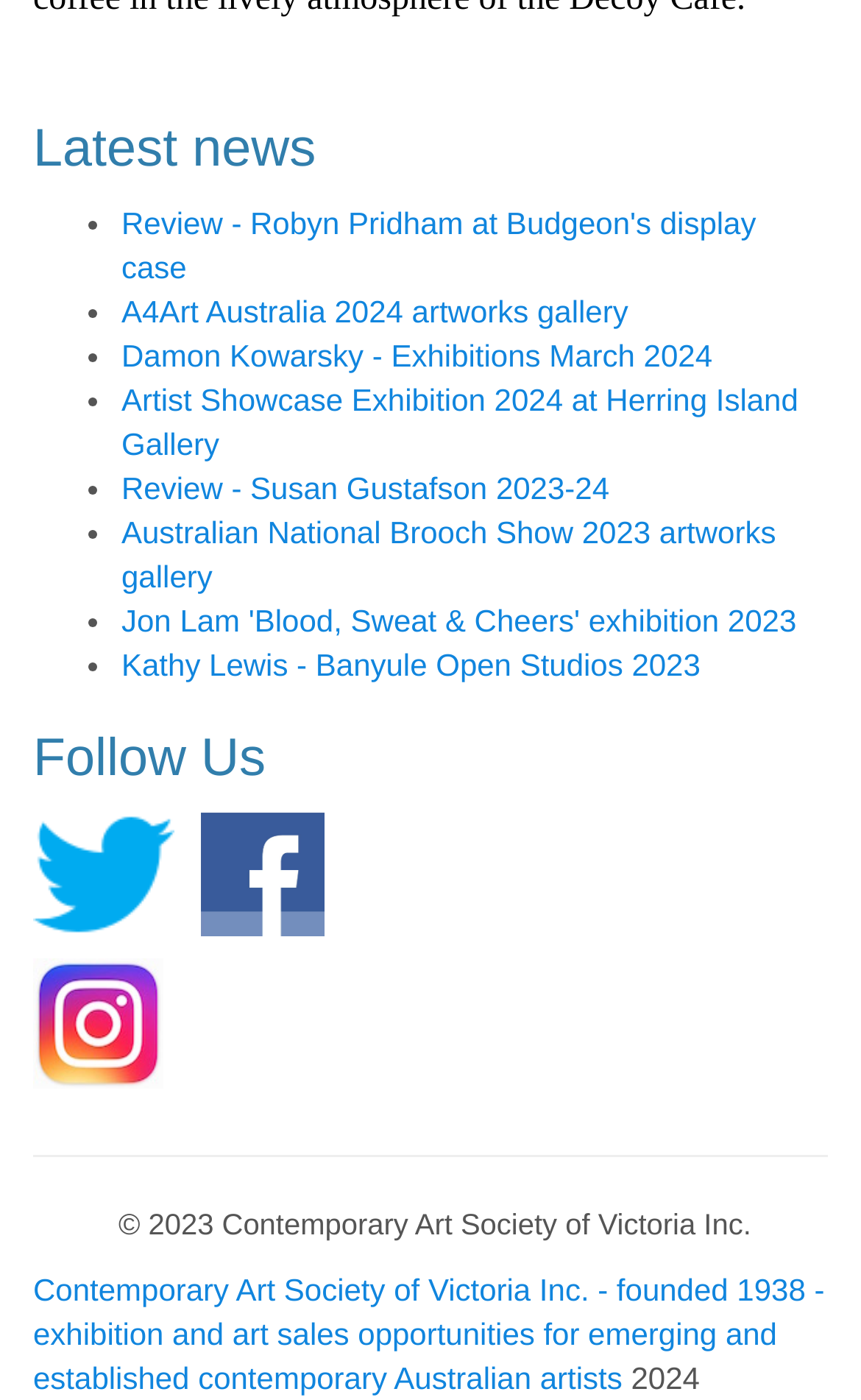Find the bounding box coordinates of the element to click in order to complete this instruction: "View latest news". The bounding box coordinates must be four float numbers between 0 and 1, denoted as [left, top, right, bottom].

[0.038, 0.086, 0.962, 0.128]